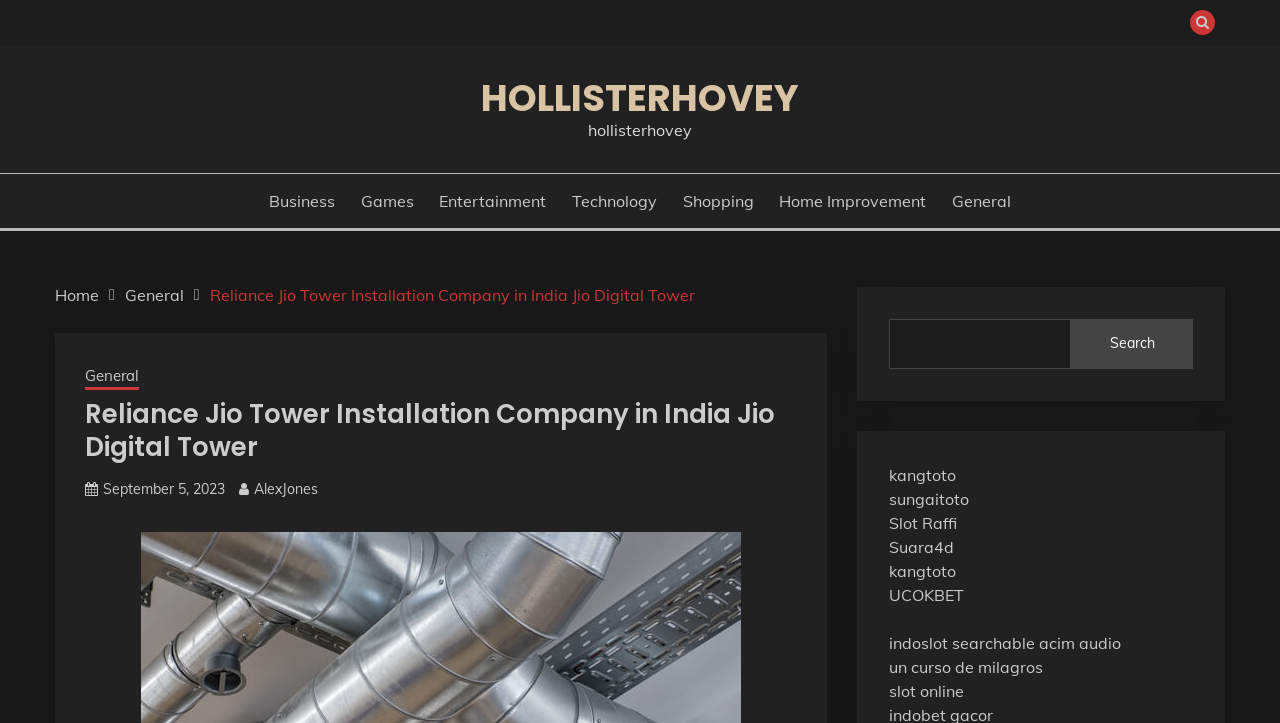Give the bounding box coordinates for the element described by: "searchable acim audio".

[0.743, 0.875, 0.876, 0.903]